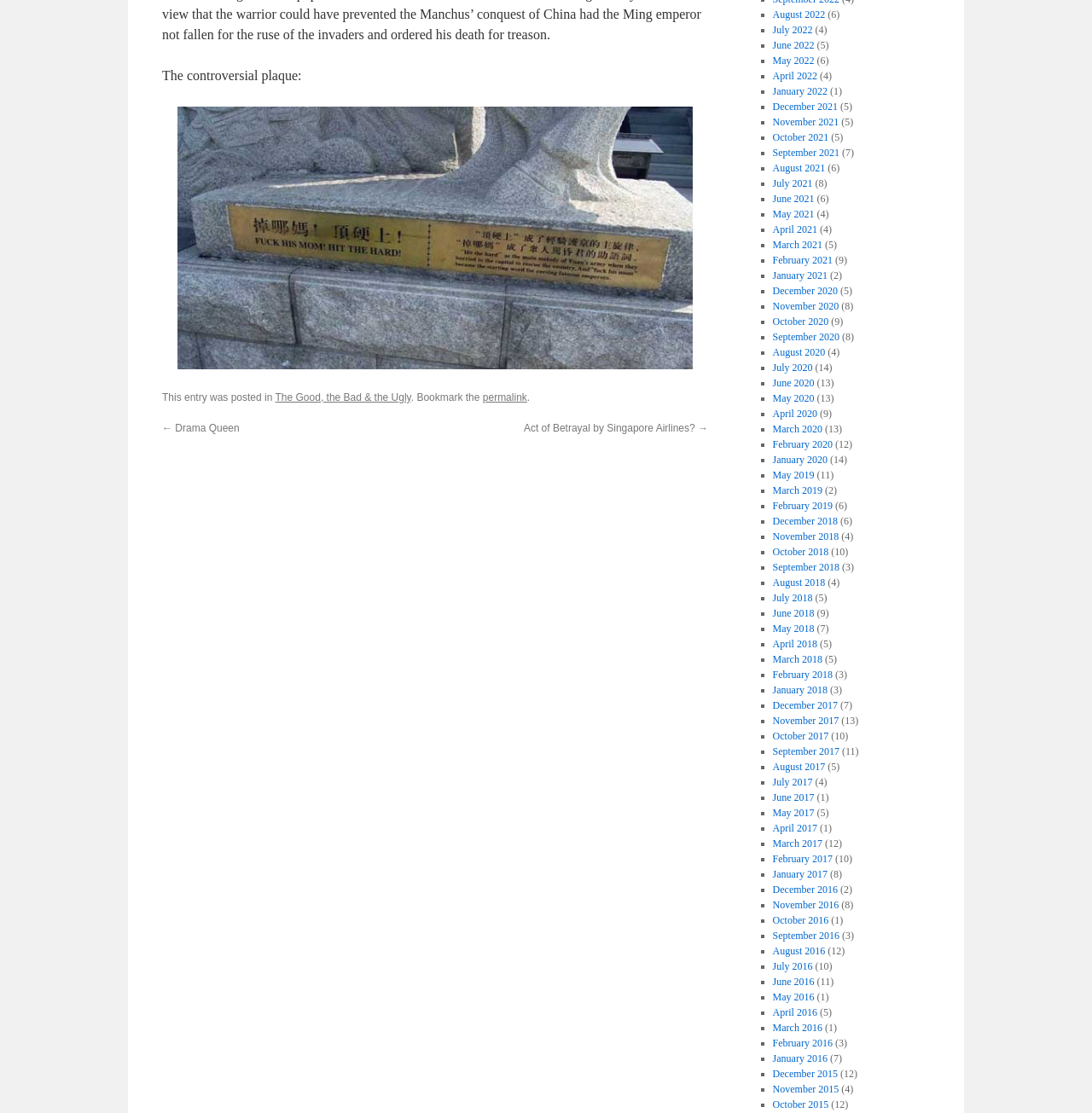Identify the bounding box coordinates necessary to click and complete the given instruction: "Click the link 'August 2022'".

[0.707, 0.008, 0.756, 0.018]